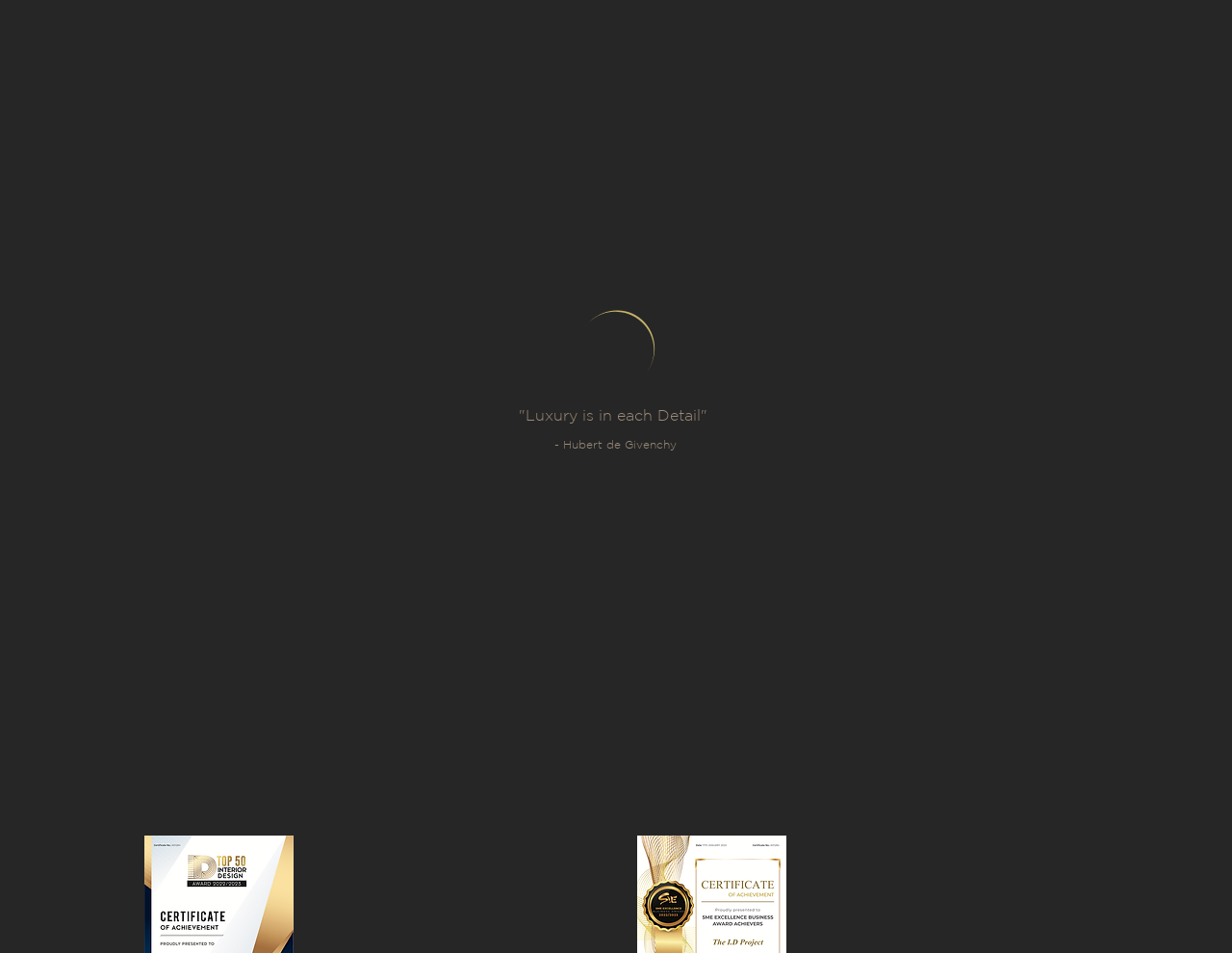Locate the primary headline on the webpage and provide its text.

Design is a language we speak